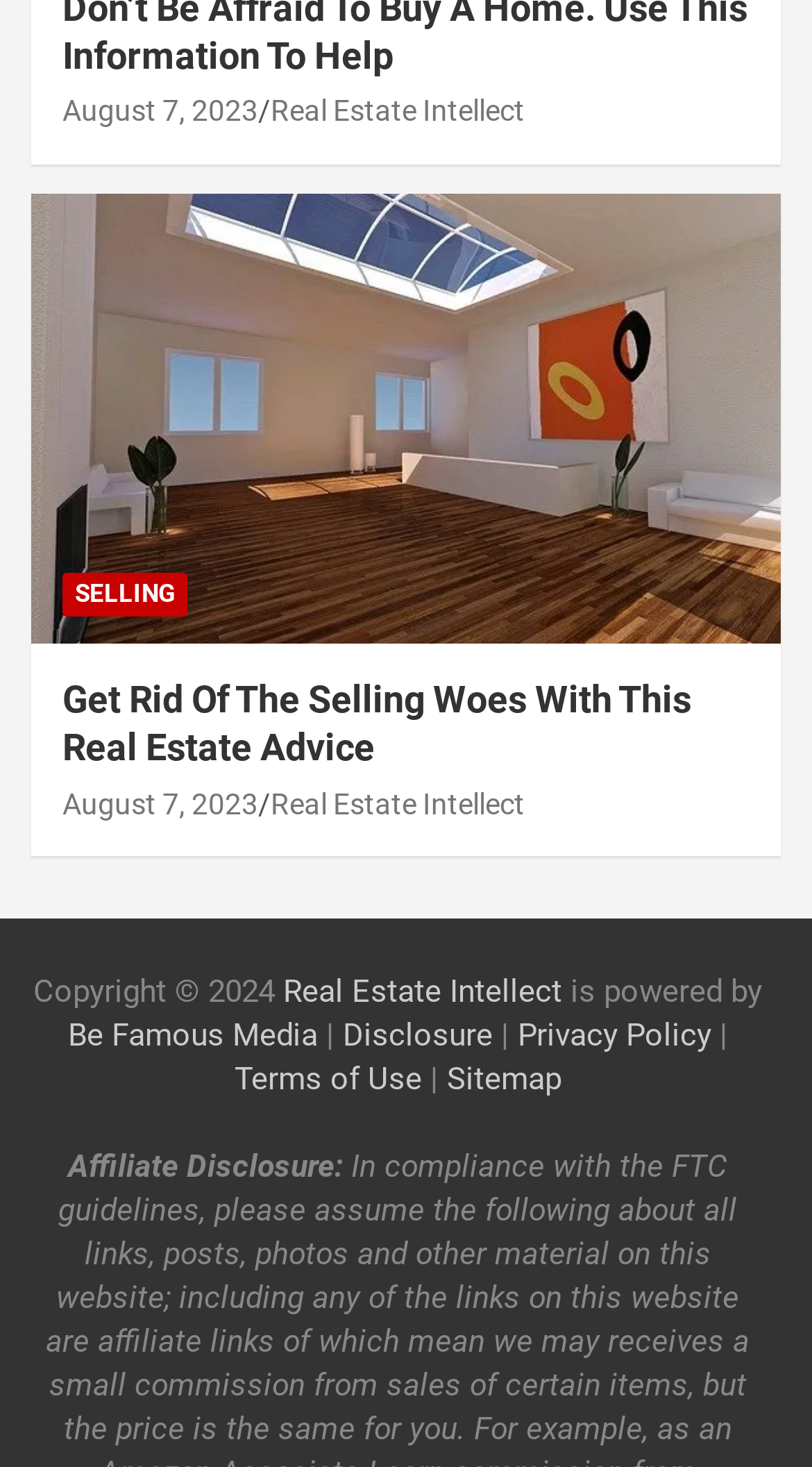Provide the bounding box coordinates of the area you need to click to execute the following instruction: "go to the 'Sitemap' page".

[0.55, 0.723, 0.691, 0.749]